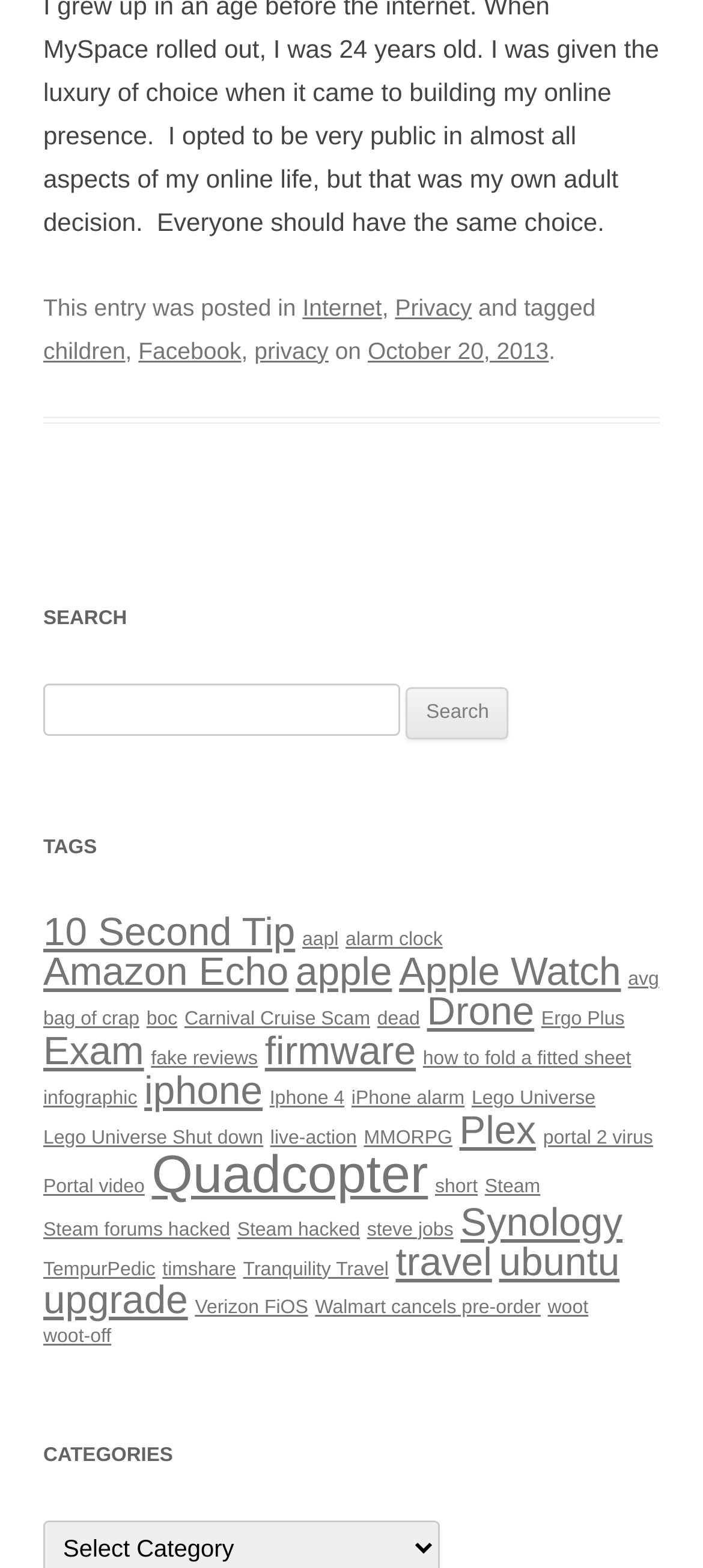Bounding box coordinates should be provided in the format (top-left x, top-left y, bottom-right x, bottom-right y) with all values between 0 and 1. Identify the bounding box for this UI element: parent_node: Search for: name="s"

[0.062, 0.435, 0.568, 0.469]